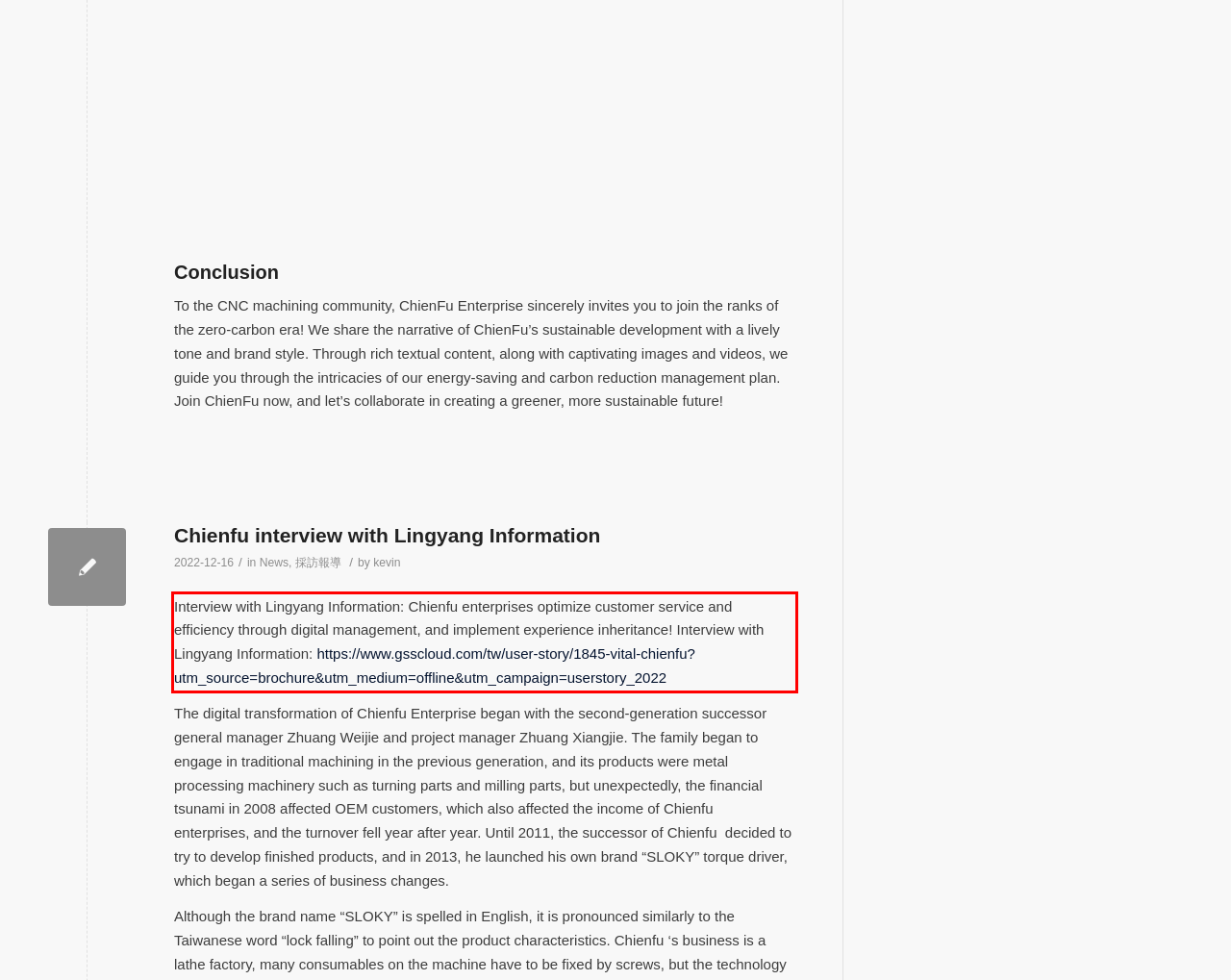Using OCR, extract the text content found within the red bounding box in the given webpage screenshot.

Interview with Lingyang Information: Chienfu enterprises optimize customer service and efficiency through digital management, and implement experience inheritance! Interview with Lingyang Information: https://www.gsscloud.com/tw/user-story/1845-vital-chienfu?utm_source=brochure&utm_medium=offline&utm_campaign=userstory_2022